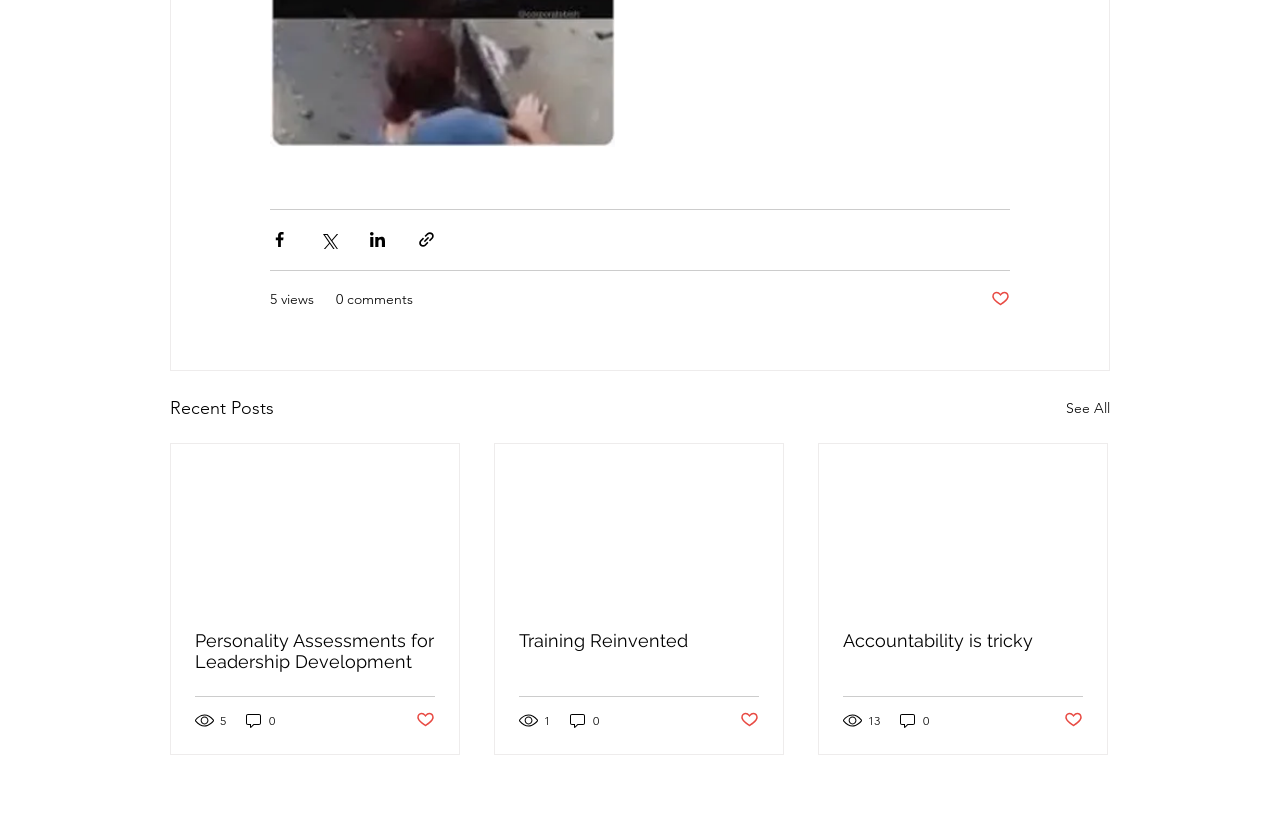Please identify the bounding box coordinates of the region to click in order to complete the given instruction: "Share via Facebook". The coordinates should be four float numbers between 0 and 1, i.e., [left, top, right, bottom].

[0.211, 0.276, 0.226, 0.299]